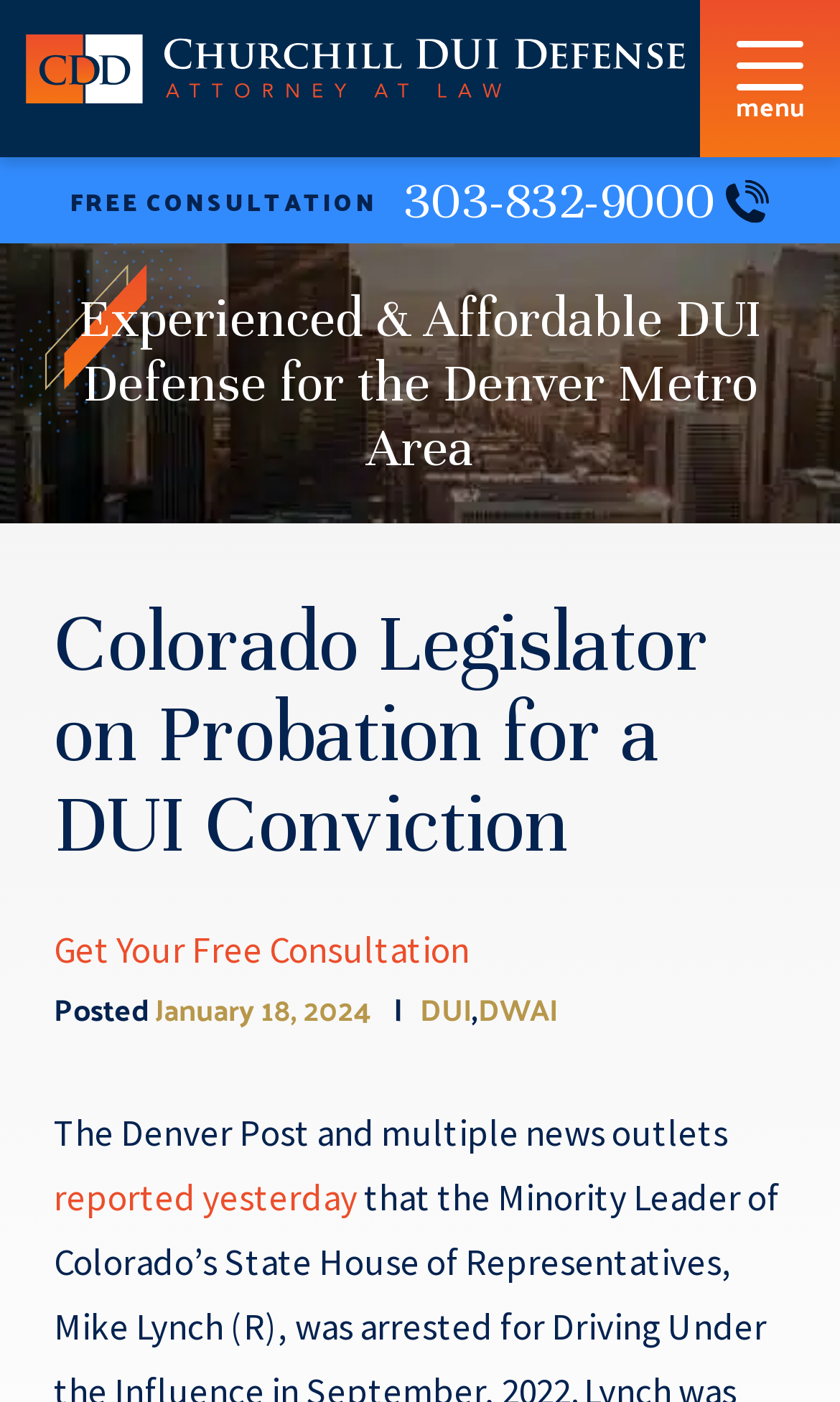What is the name of the news outlet mentioned in the article?
Look at the image and respond to the question as thoroughly as possible.

I found the name of the news outlet by reading the StaticText element with the text 'The Denver Post and multiple news outlets' which is located at the top of the article content.